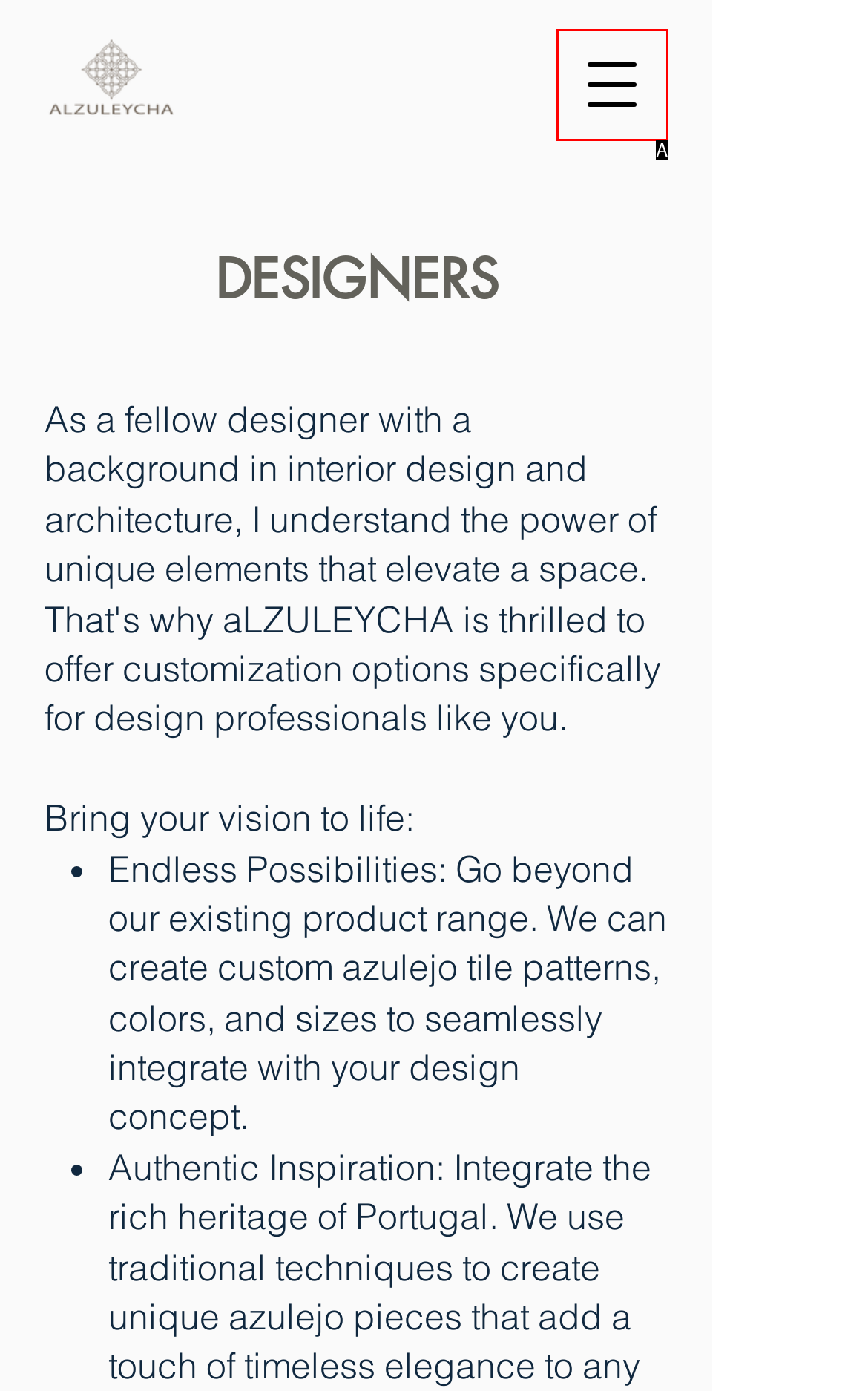Identify which HTML element matches the description: aria-label="Open navigation menu". Answer with the correct option's letter.

A